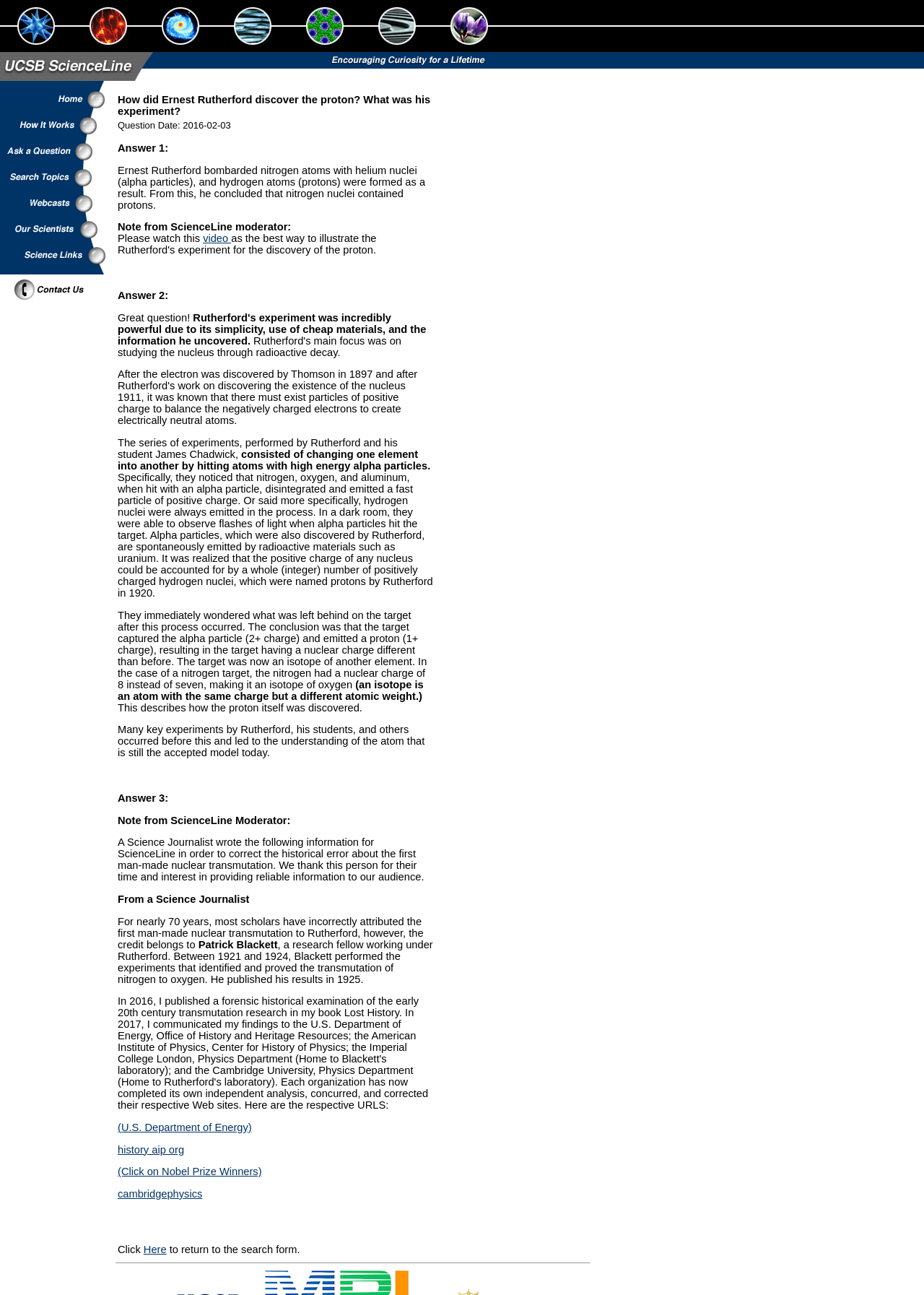Detail the features and information presented on the webpage.

The webpage is titled "UCSB Science Line" and features a layout with multiple sections. At the top, there is a row of nine images with corresponding links, each labeled with a scientific term such as "Sponge Spicules", "Nerve Cells", "Galaxy", and so on. These images take up the top portion of the page, spanning from the left to the right edge.

Below the images, there is a narrower section with a series of links, including "Home", "How it Works", "Ask a Question", "Search Topics", "Webcasts", "Our Scientists", and "Science Links". These links are arranged in a vertical column, with each link accompanied by a small image.

The main content of the page is a question-and-answer section, where a user has asked "How did Ernest Rutherford discover the proton? What was his experiment?" The question is followed by three detailed answers, each providing a different perspective on Rutherford's experiment and the discovery of the proton. The answers are lengthy and include specific details about the experiment, as well as references to other scientists and their contributions.

Throughout the page, there are also several links to external resources, including videos and websites, which provide additional information on the topic. Overall, the webpage appears to be a educational resource, providing in-depth information on scientific topics and experiments.